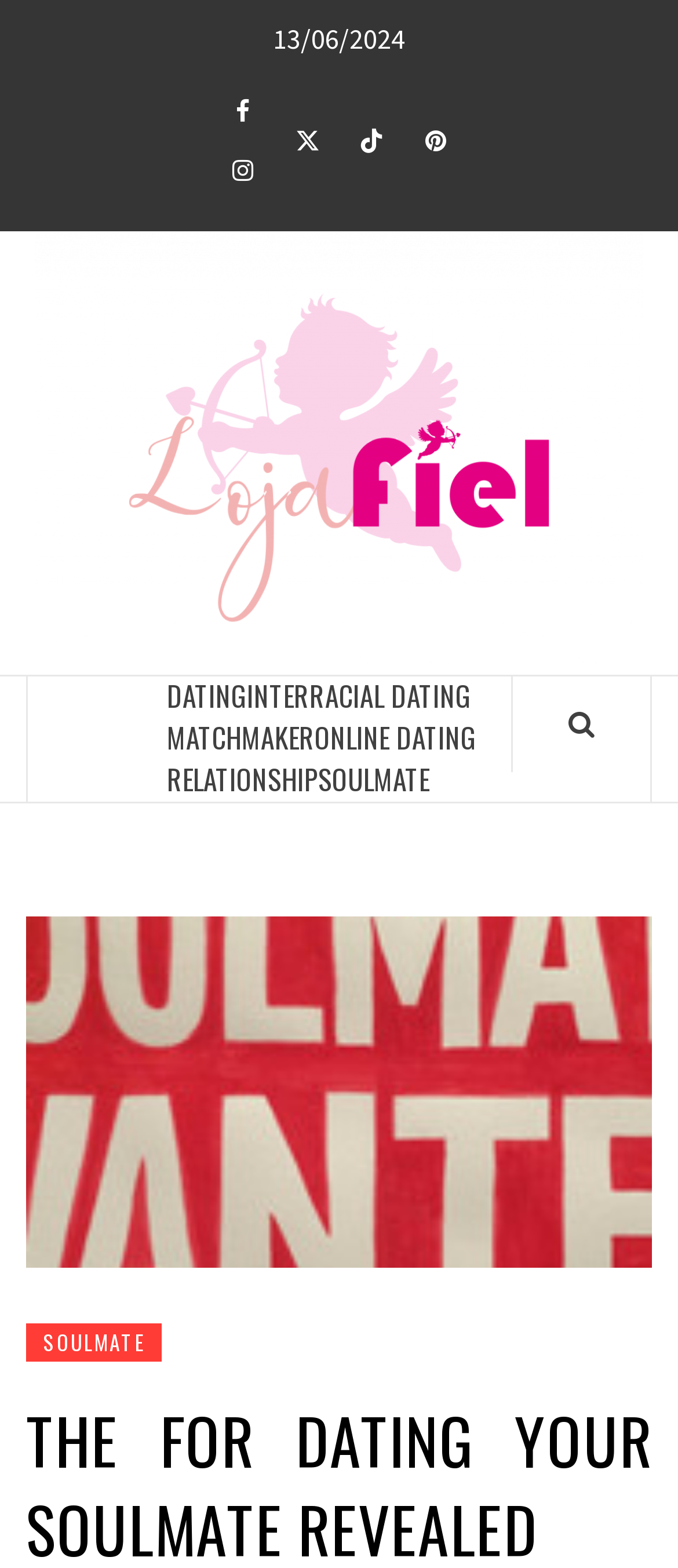Please identify the coordinates of the bounding box for the clickable region that will accomplish this instruction: "Click on Loja Fiel Logo".

[0.051, 0.203, 0.949, 0.374]